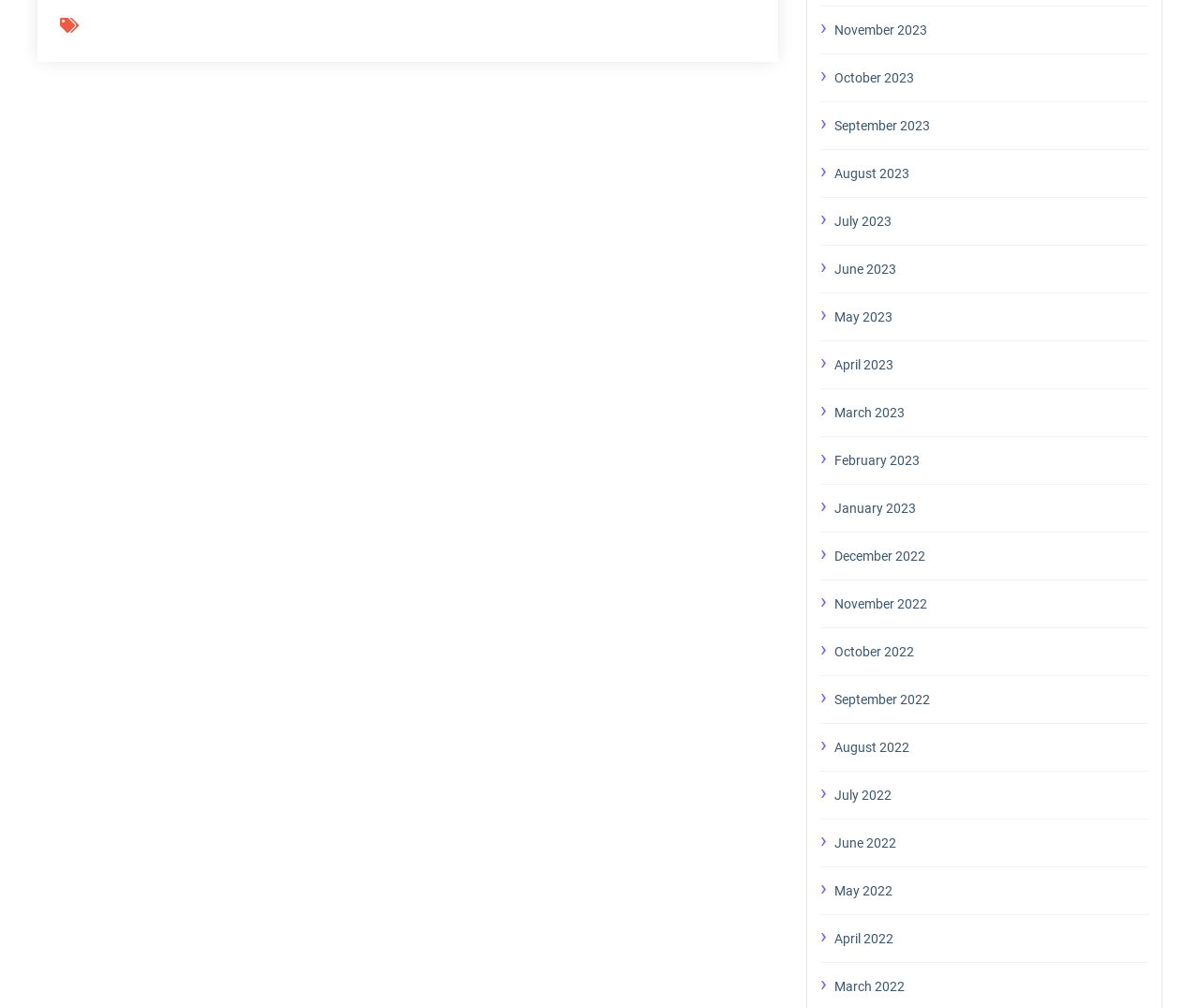Please provide a one-word or phrase answer to the question: 
What is the position of the link for August 2022?

10th from the top